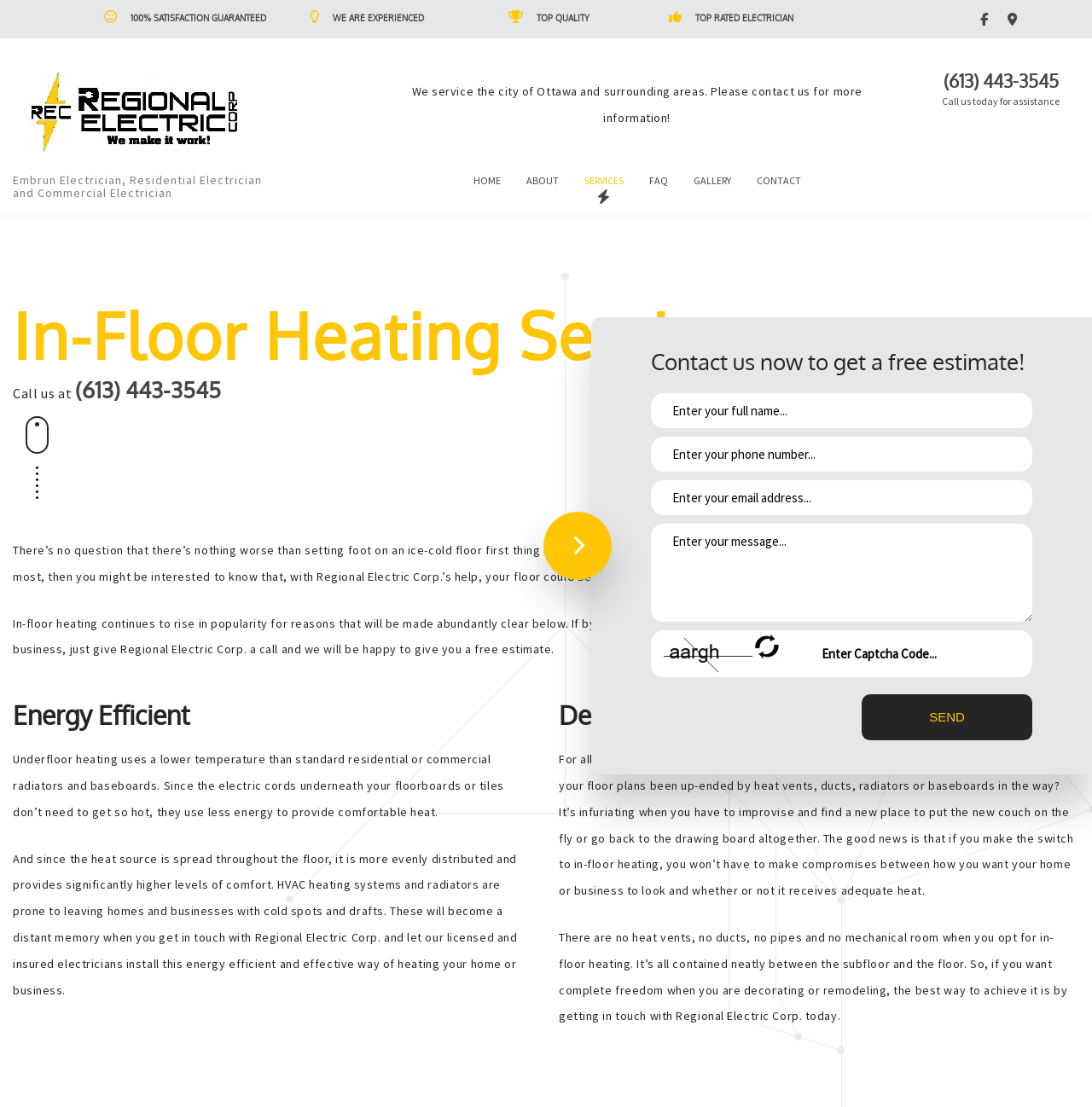Based on the provided description, "title="Connect with Facebook"", find the bounding box of the corresponding UI element in the screenshot.

[0.892, 0.009, 0.915, 0.025]